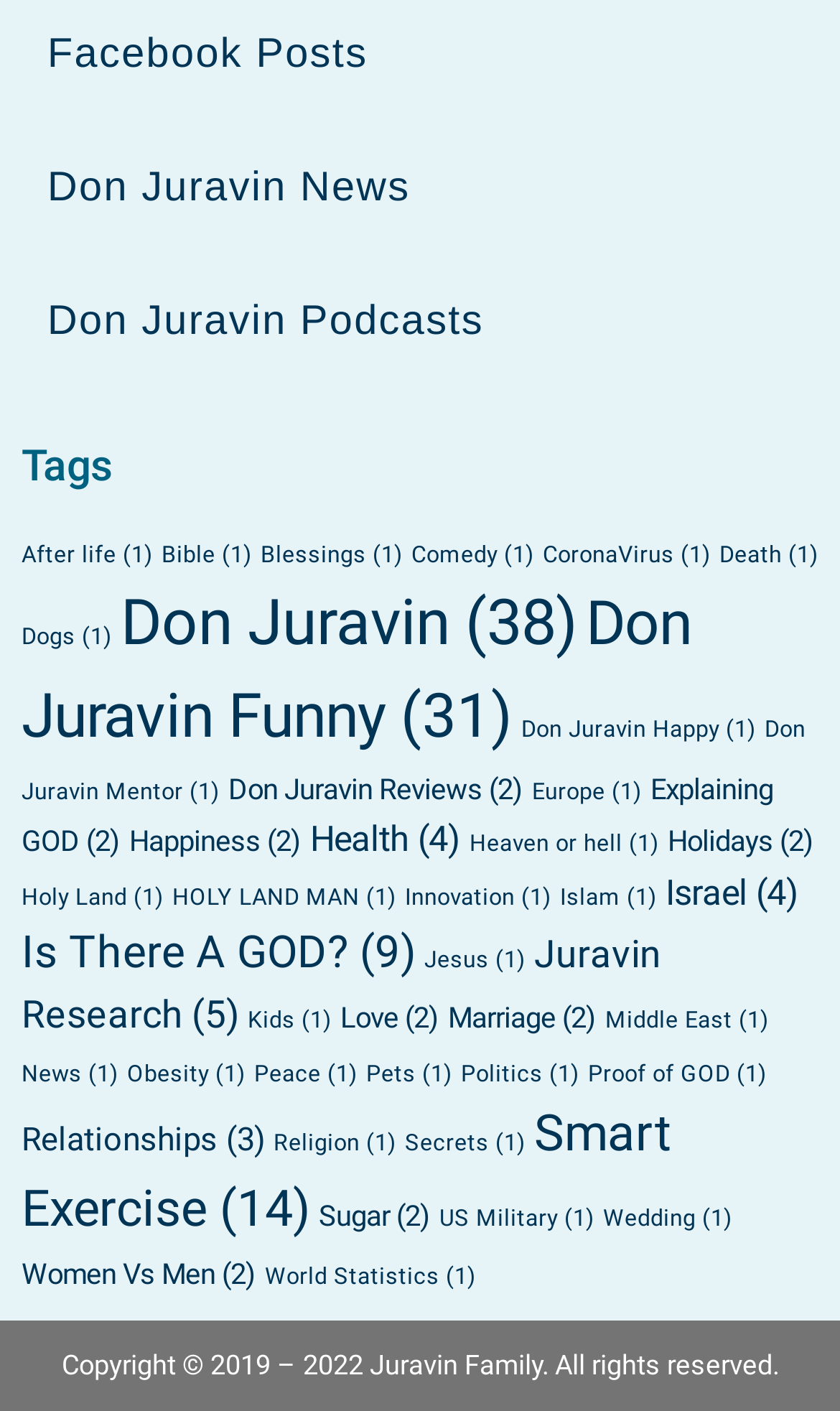How many links are available under the 'Tags' heading?
Give a single word or phrase answer based on the content of the image.

30